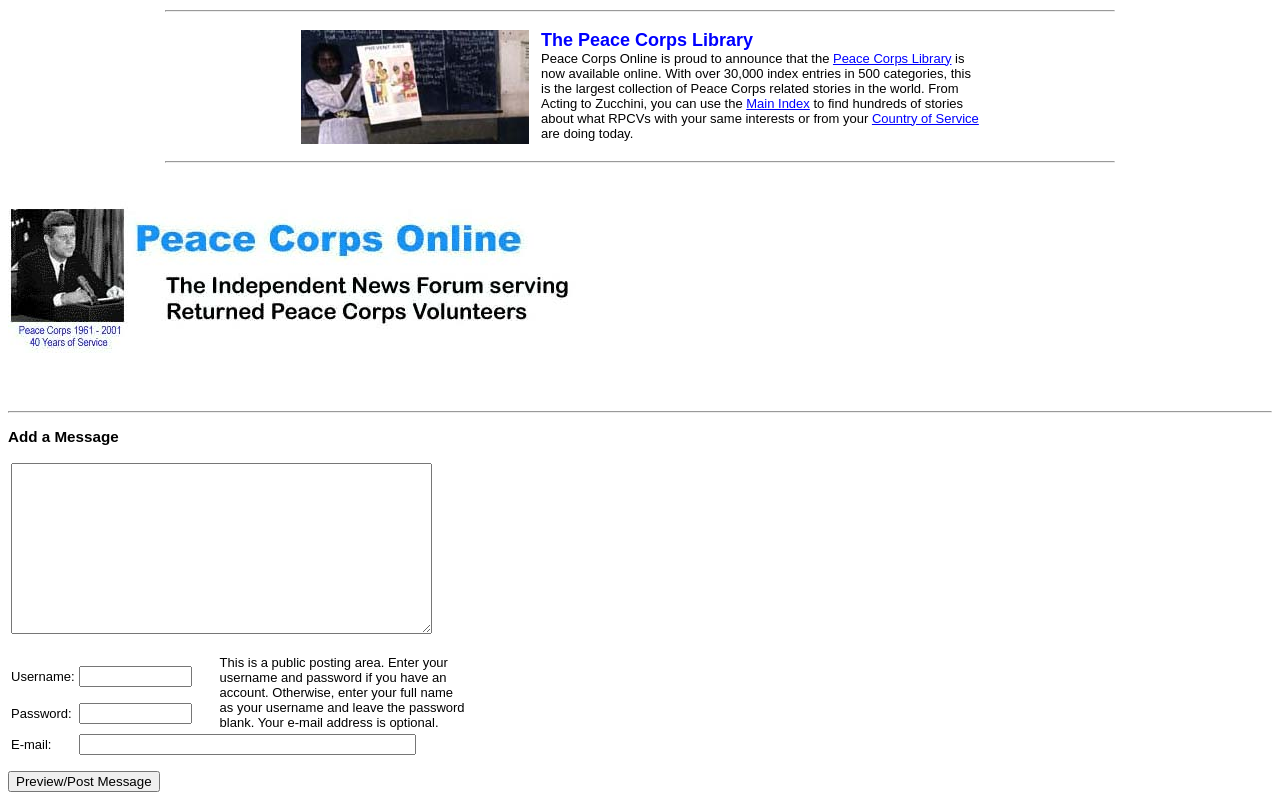Provide a short answer using a single word or phrase for the following question: 
What is the name of the library?

The Peace Corps Library